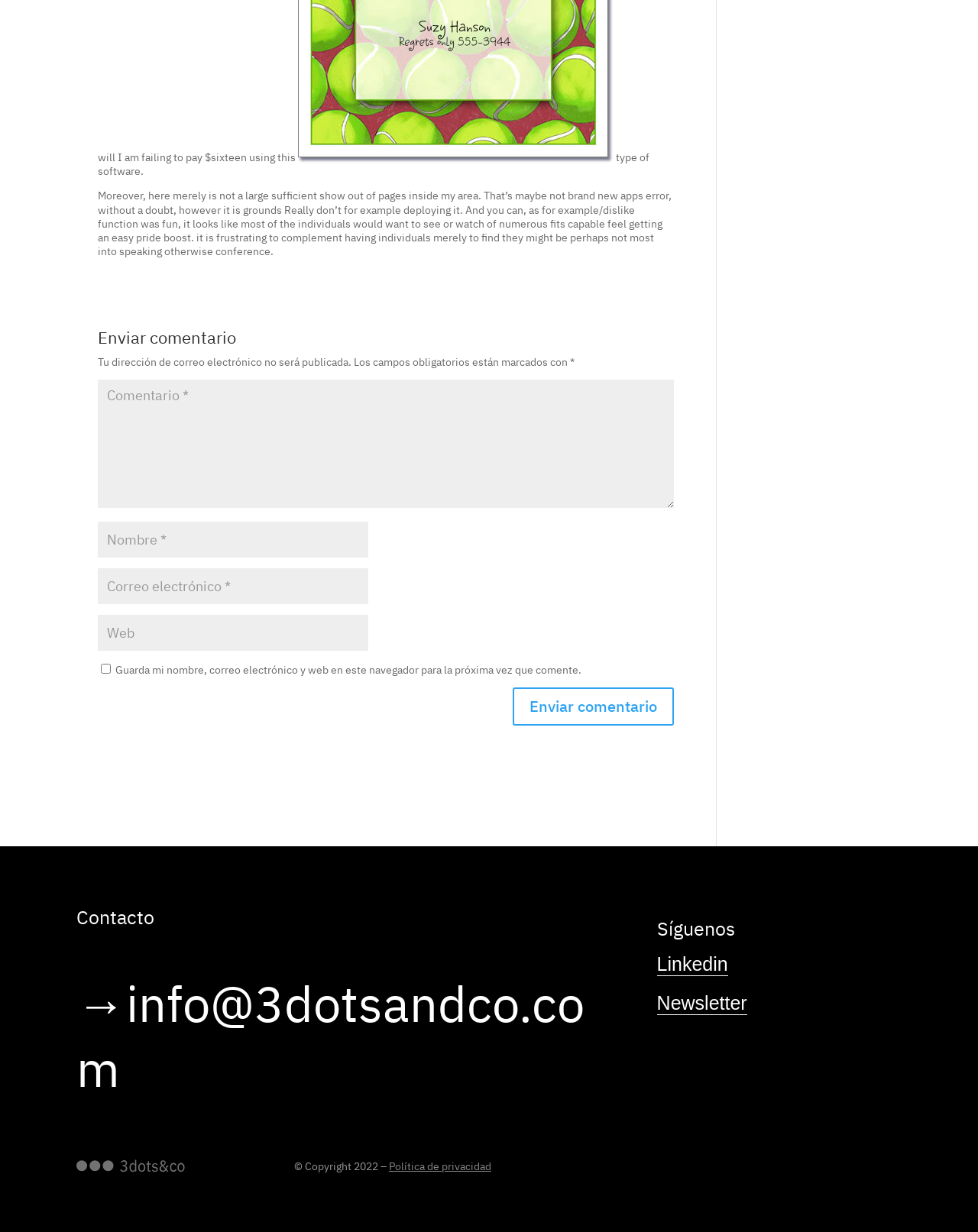Please provide a brief answer to the question using only one word or phrase: 
What is the function of the checkbox?

To save comment information